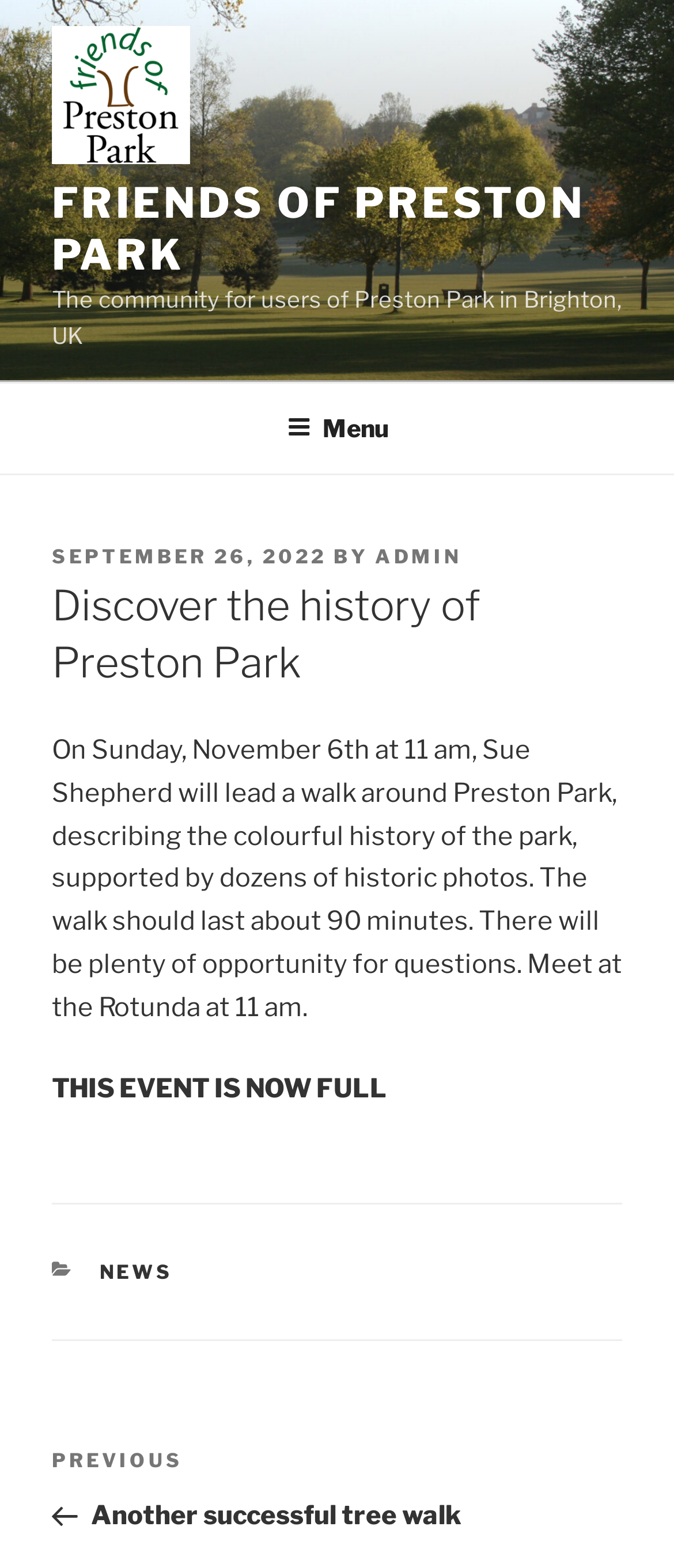Please examine the image and provide a detailed answer to the question: How long will the walk around Preston Park last?

The answer can be found in the article section of the webpage, where it is stated that 'The walk should last about 90 minutes.'.